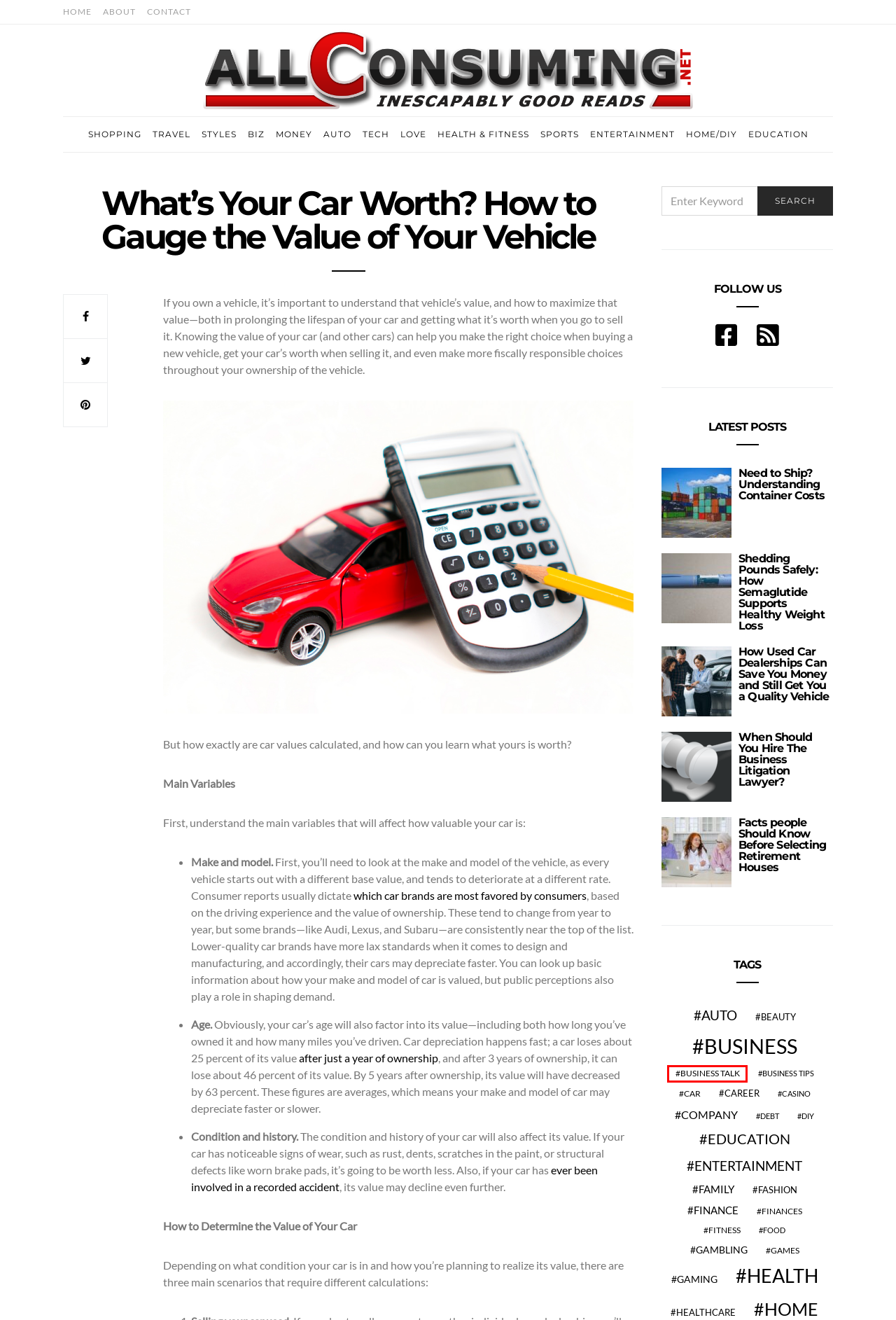You are provided a screenshot of a webpage featuring a red bounding box around a UI element. Choose the webpage description that most accurately represents the new webpage after clicking the element within the red bounding box. Here are the candidates:
A. career Archives - All Consuming
B. debt Archives - All Consuming
C. Need to Ship? Understanding Container Costs - All Consuming
D. health Archives - All Consuming
E. Shopping Archives - All Consuming
F. business talk Archives - All Consuming
G. fitness Archives - All Consuming
H. Gaming Archives - All Consuming

F